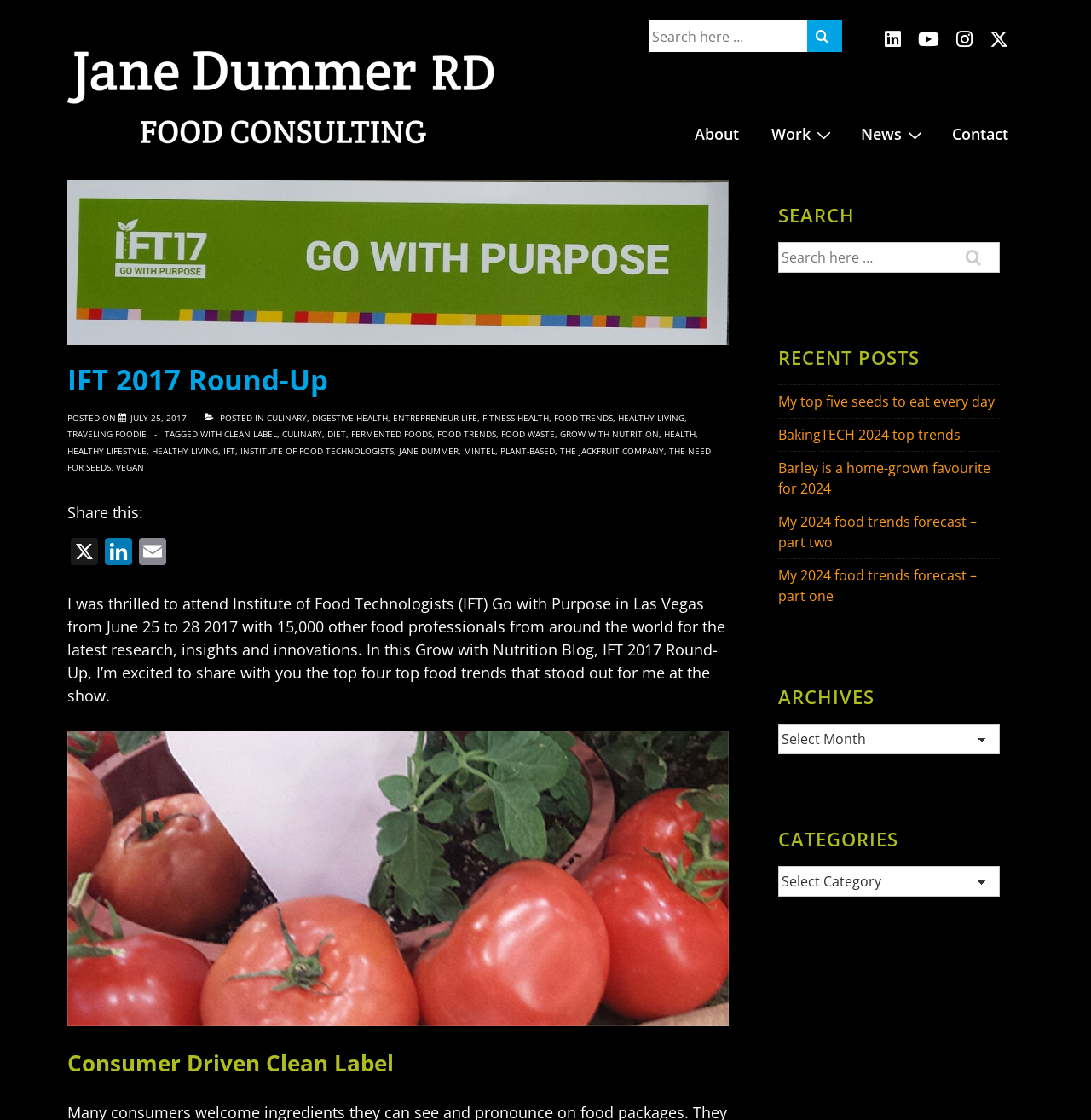What is the author's name?
By examining the image, provide a one-word or phrase answer.

Jane Dummer